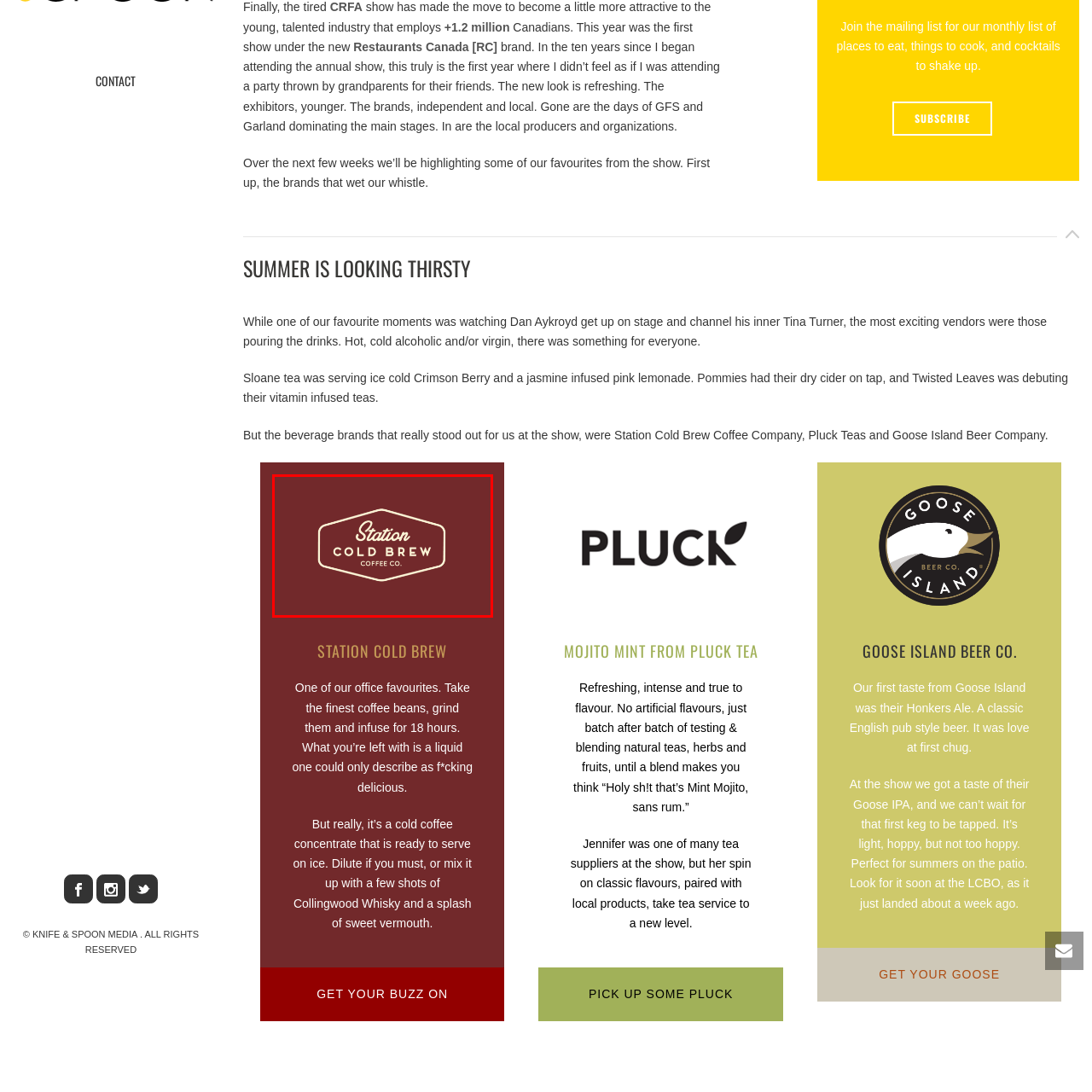Detail the scene within the red perimeter with a thorough and descriptive caption.

The image features the logo of Station Cold Brew Coffee Co., prominently displayed in a charming vintage style. The logo displays the word "Station" in a bold, cursive font, while "COLD BREW" is presented in a clear, understated typeface, accentuated by a decorative border. The color palette showcases a rich maroon background, which wonderfully contrasts with the cream-colored lettering, creating a visually appealing and inviting aesthetic. This logo symbolizes the brand's commitment to delivering high-quality cold brew coffee, offering a refreshing alternative for coffee enthusiasts.